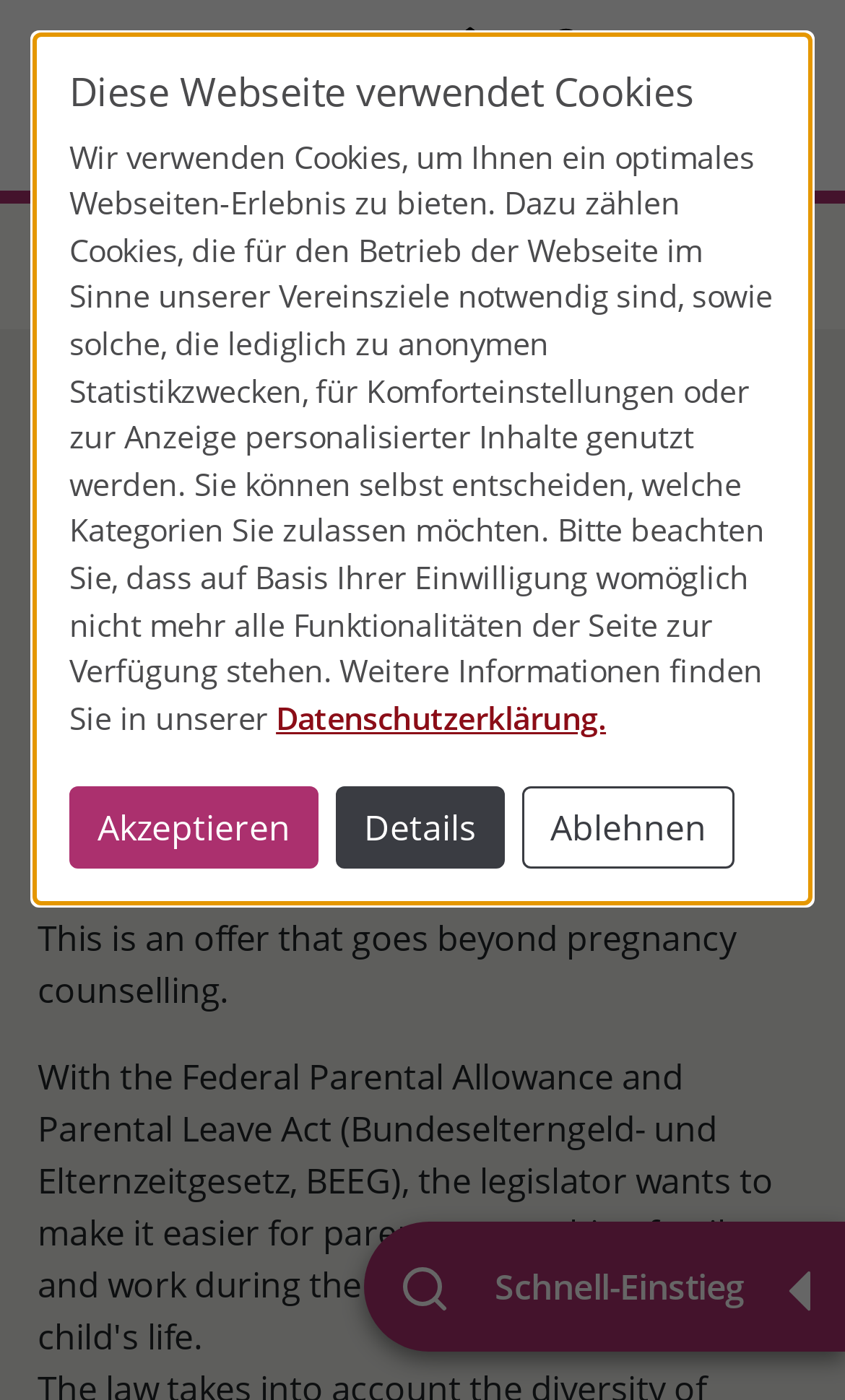What is the purpose of the 'Klick zur Startseite' button?
Provide a one-word or short-phrase answer based on the image.

To go to the homepage